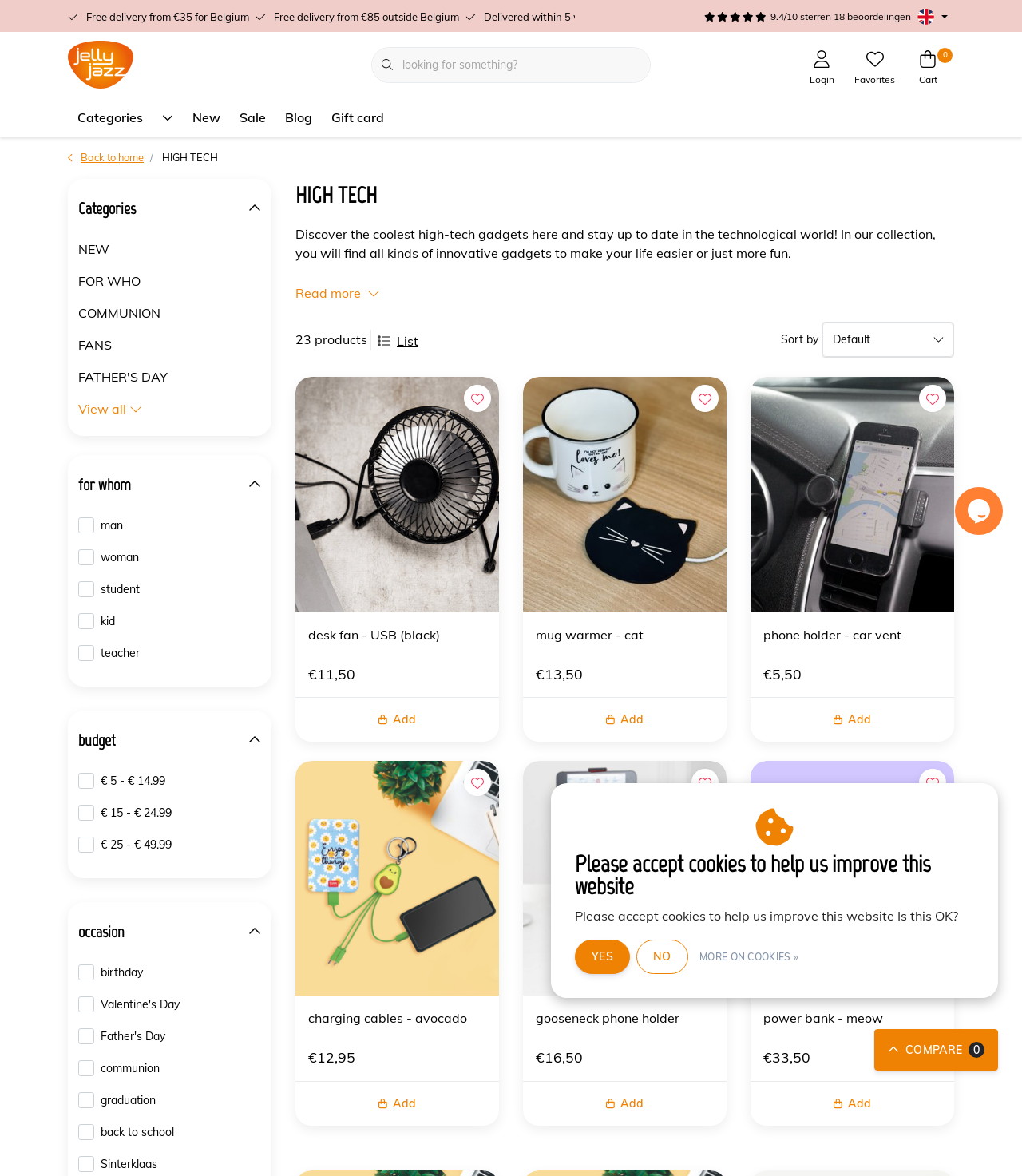Given the element description, predict the bounding box coordinates in the format (top-left x, top-left y, bottom-right x, bottom-right y). Make sure all values are between 0 and 1. Here is the element description: phone holder - car vent

[0.747, 0.531, 0.921, 0.564]